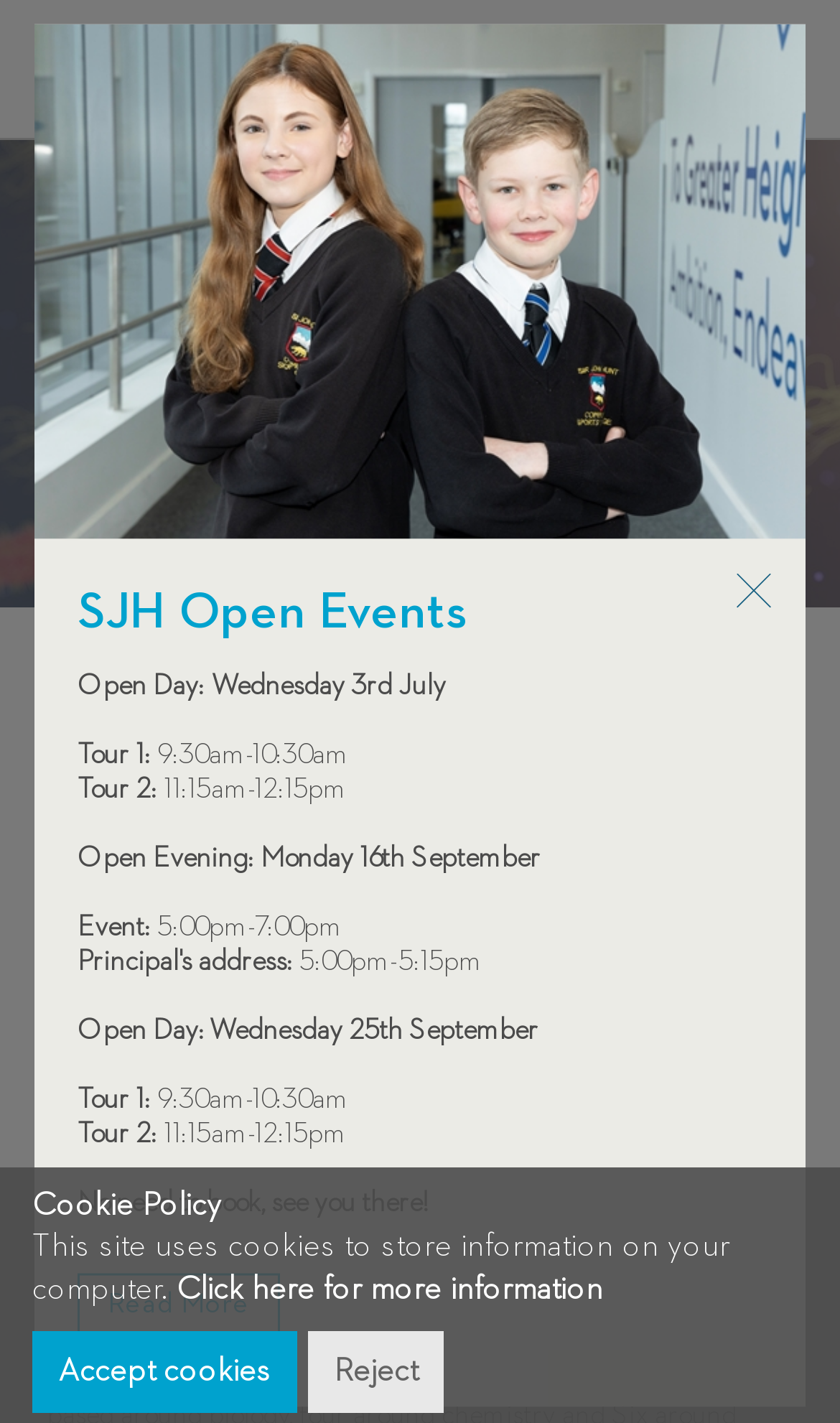Please determine the bounding box coordinates of the element's region to click for the following instruction: "Click the image".

[0.128, 0.023, 0.662, 0.074]